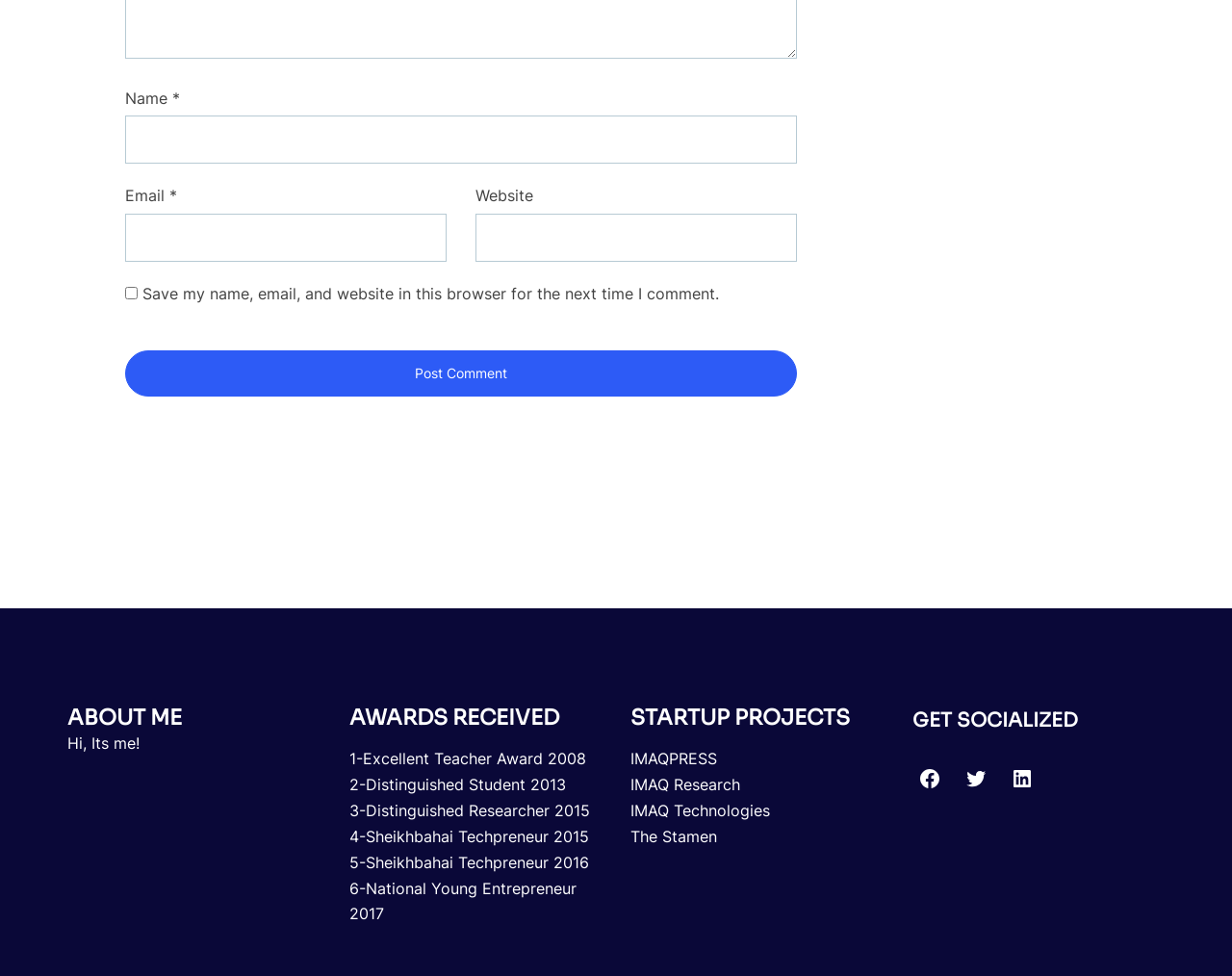From the webpage screenshot, identify the region described by parent_node: Email * aria-describedby="email-notes" name="email". Provide the bounding box coordinates as (top-left x, top-left y, bottom-right x, bottom-right y), with each value being a floating point number between 0 and 1.

[0.102, 0.219, 0.362, 0.269]